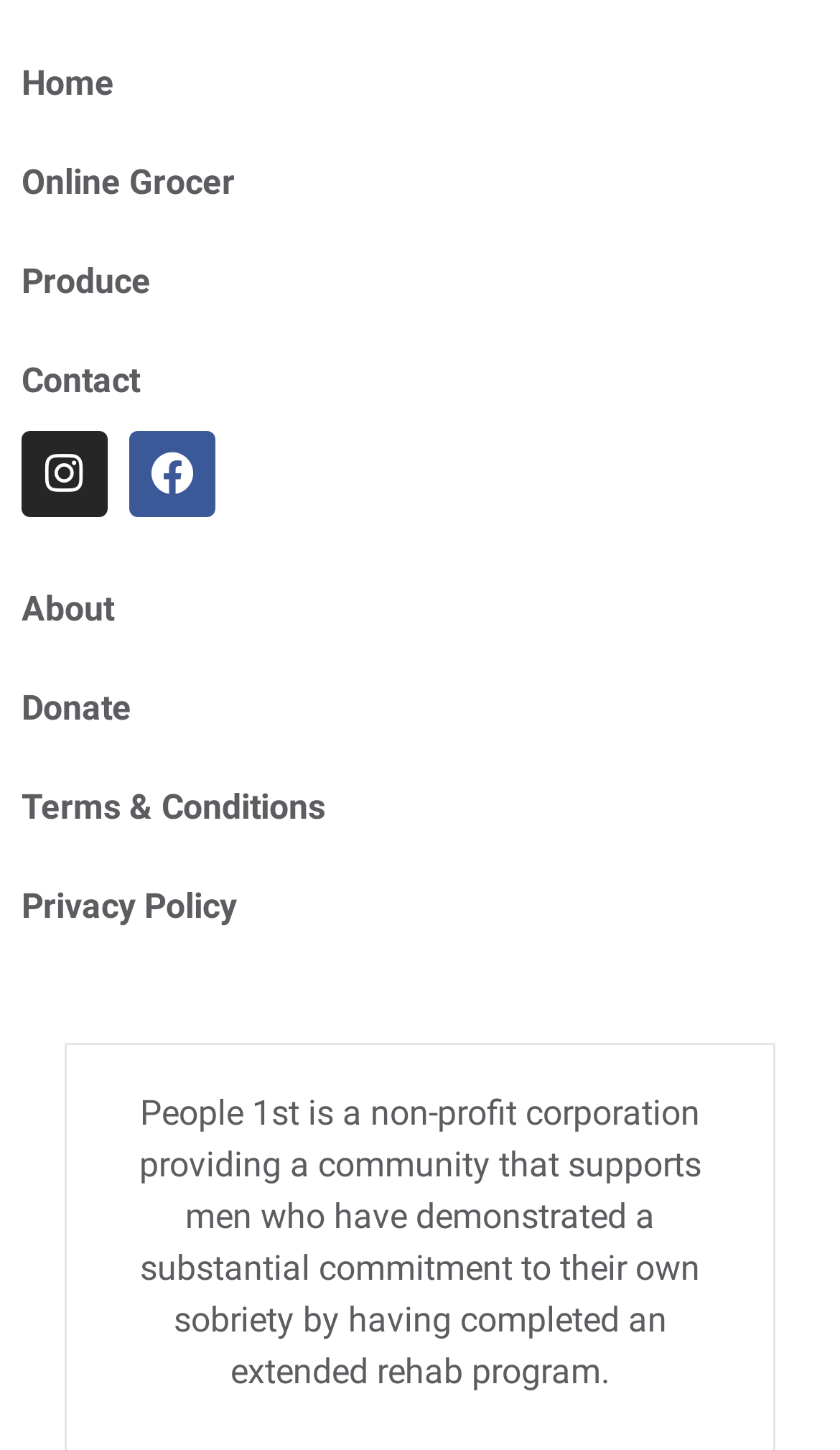How many social media links are available?
Give a one-word or short-phrase answer derived from the screenshot.

2